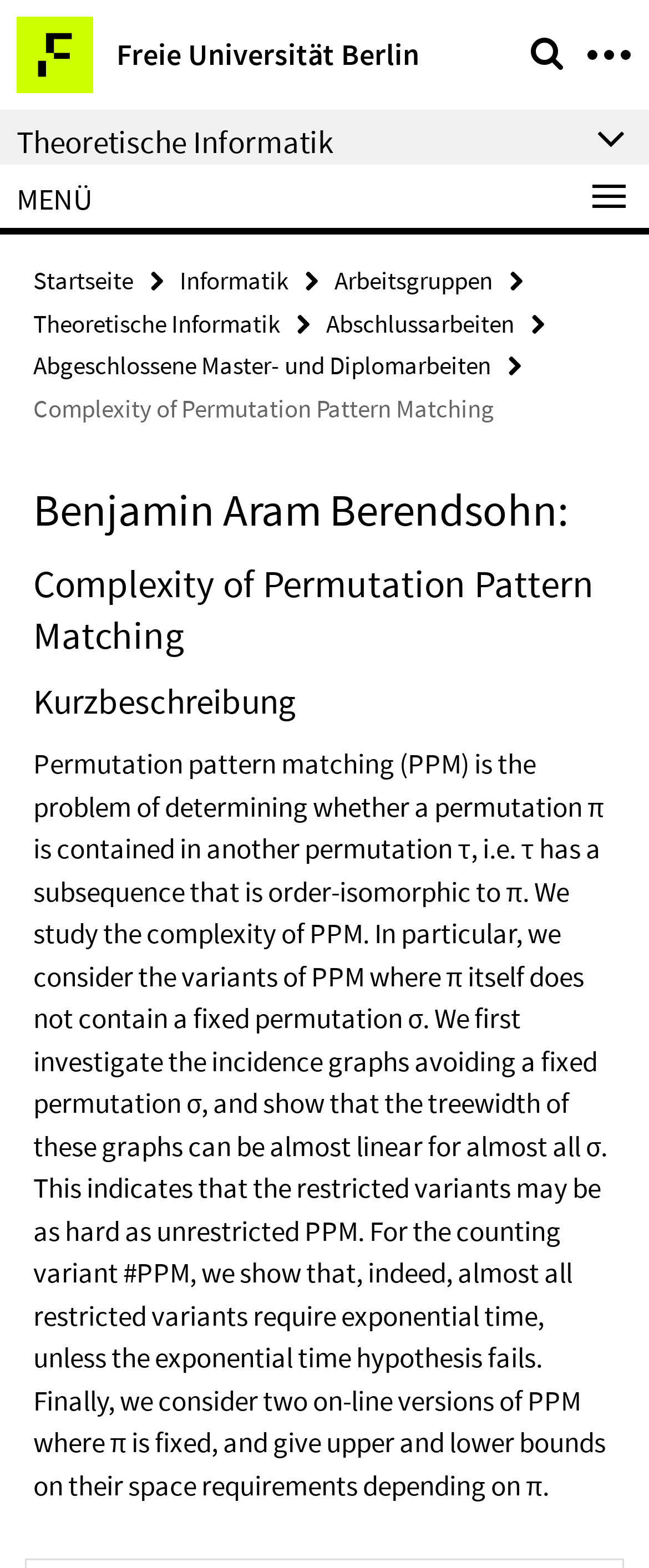What is the topic of the webpage?
Refer to the image and provide a one-word or short phrase answer.

Complexity of Permutation Pattern Matching